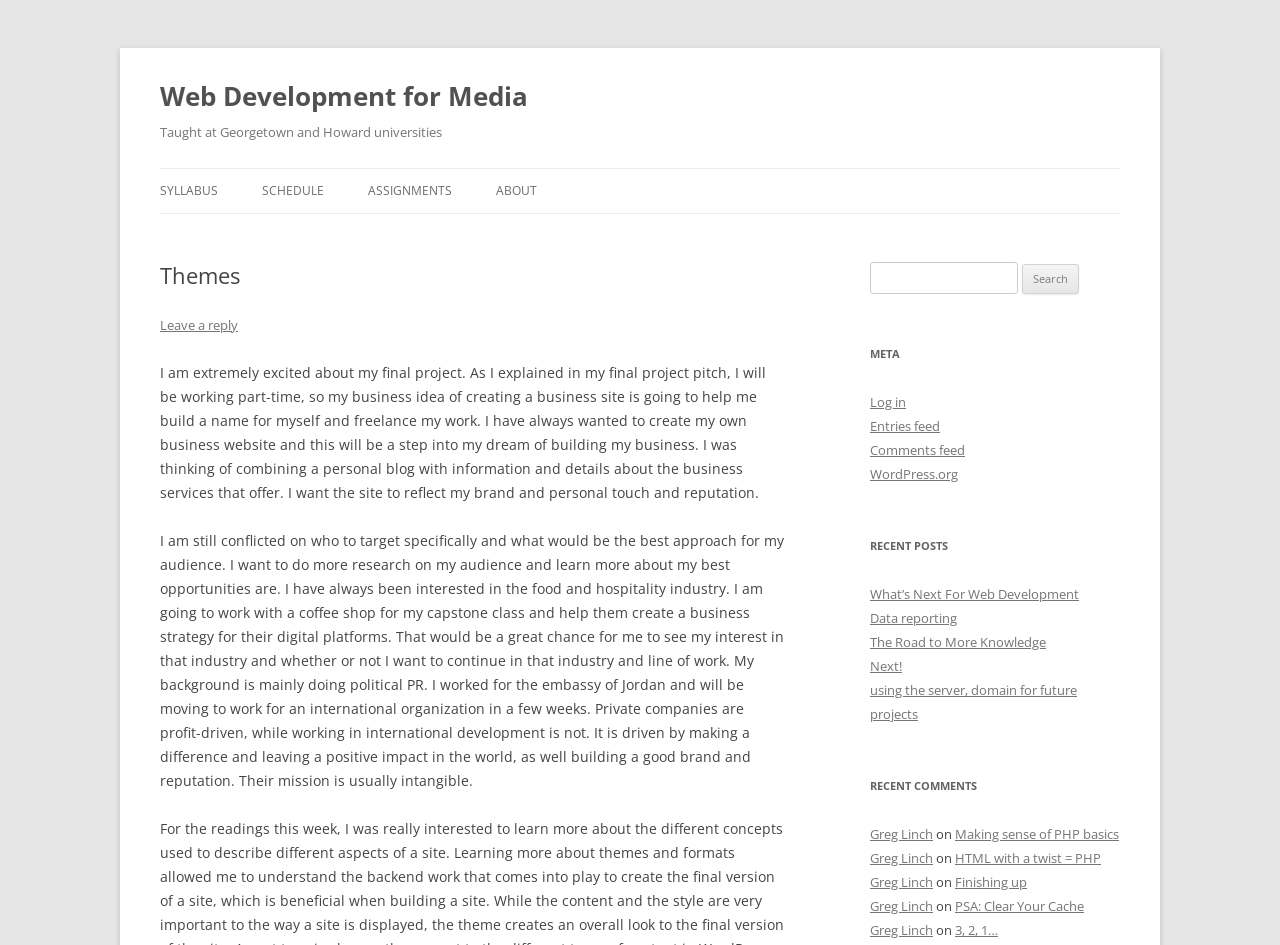Mark the bounding box of the element that matches the following description: "PSA: Clear Your Cache".

[0.746, 0.95, 0.847, 0.969]